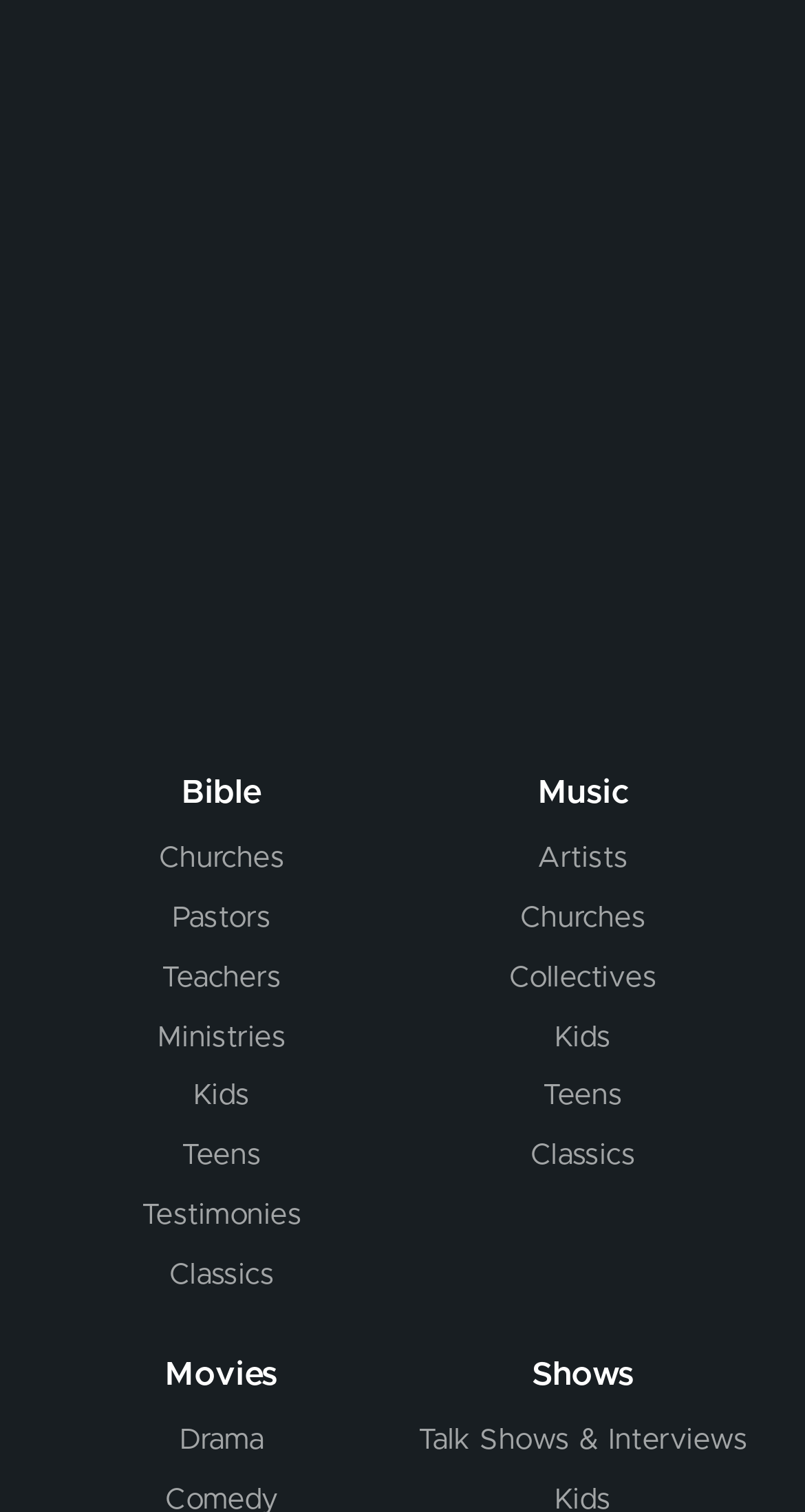For the given element description Biographical & Historical, determine the bounding box coordinates of the UI element. The coordinates should follow the format (top-left x, top-left y, bottom-right x, bottom-right y) and be within the range of 0 to 1.

[0.077, 0.856, 0.474, 0.875]